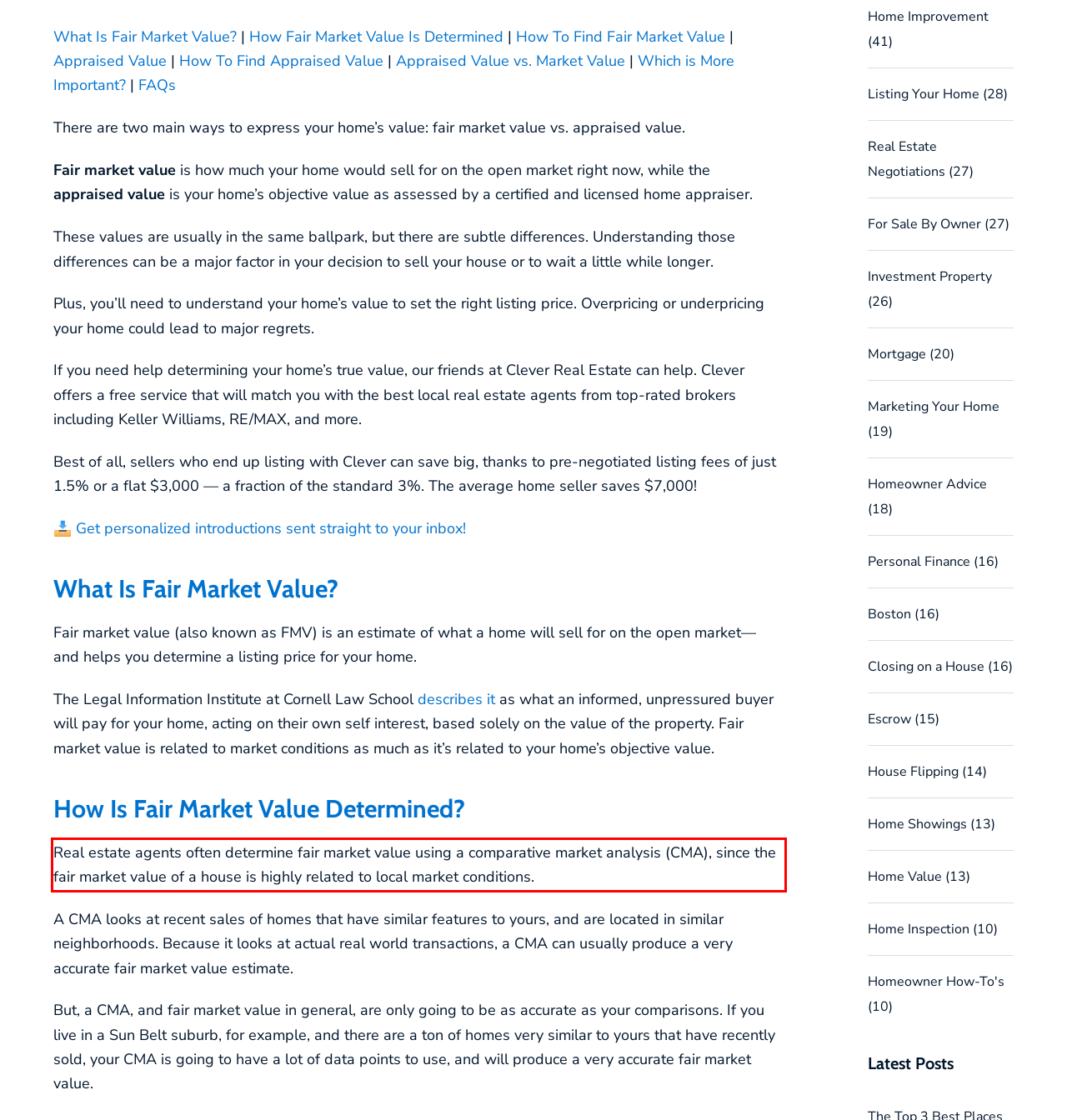Please recognize and transcribe the text located inside the red bounding box in the webpage image.

Real estate agents often determine fair market value using a comparative market analysis (CMA), since the fair market value of a house is highly related to local market conditions.